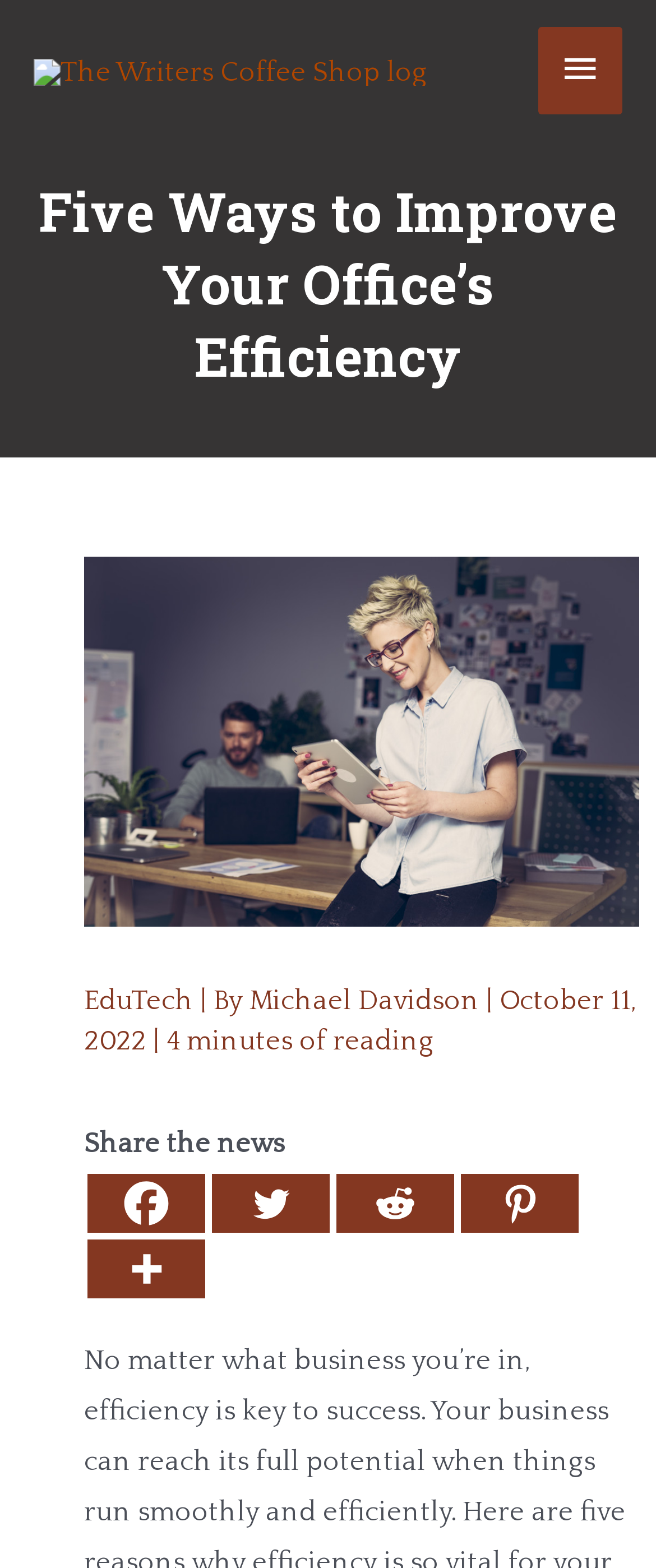Could you locate the bounding box coordinates for the section that should be clicked to accomplish this task: "View more sharing options".

[0.133, 0.79, 0.313, 0.828]